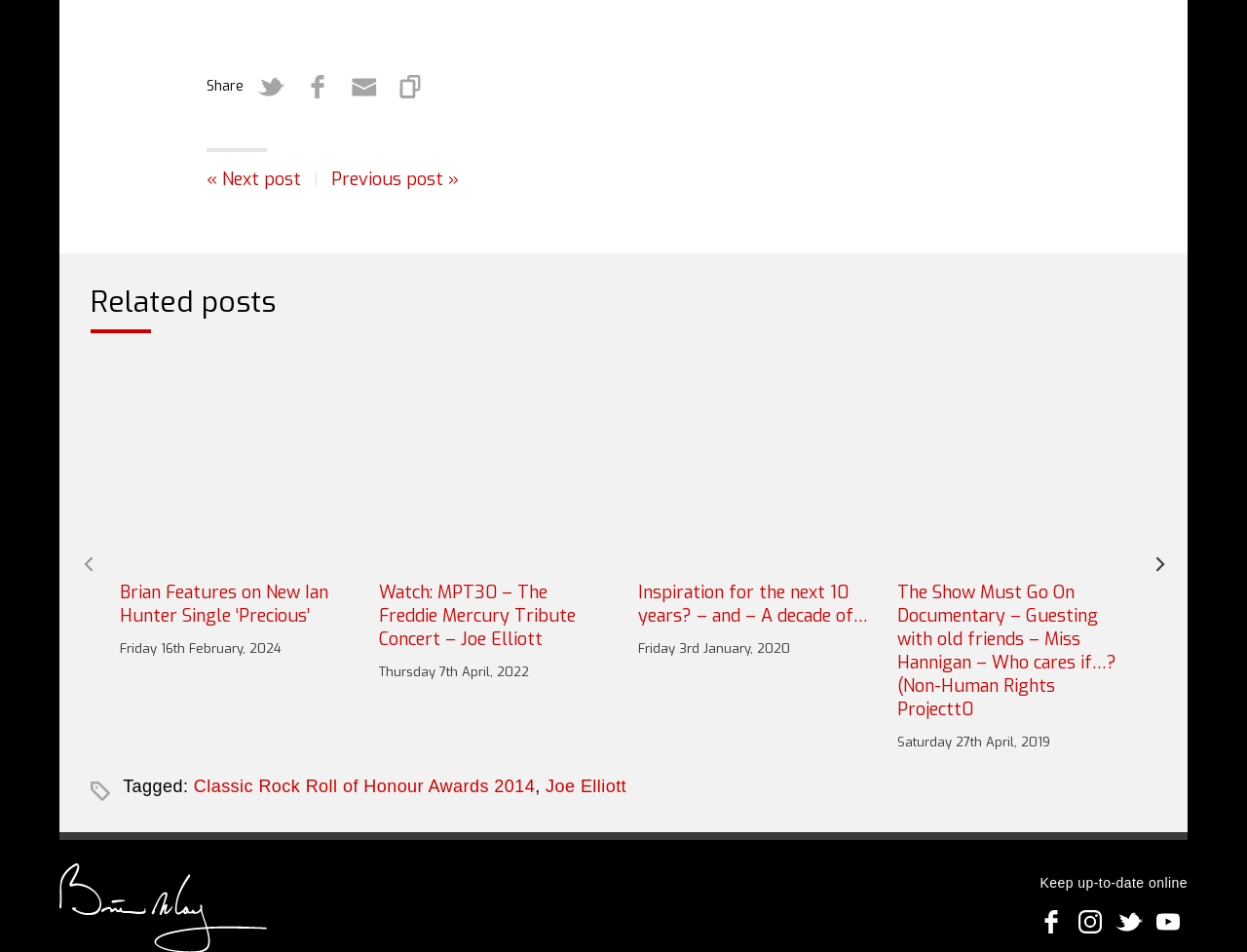Please find the bounding box coordinates of the element that must be clicked to perform the given instruction: "Follow BrianMay.com on facebook". The coordinates should be four float numbers from 0 to 1, i.e., [left, top, right, bottom].

[0.827, 0.948, 0.859, 0.989]